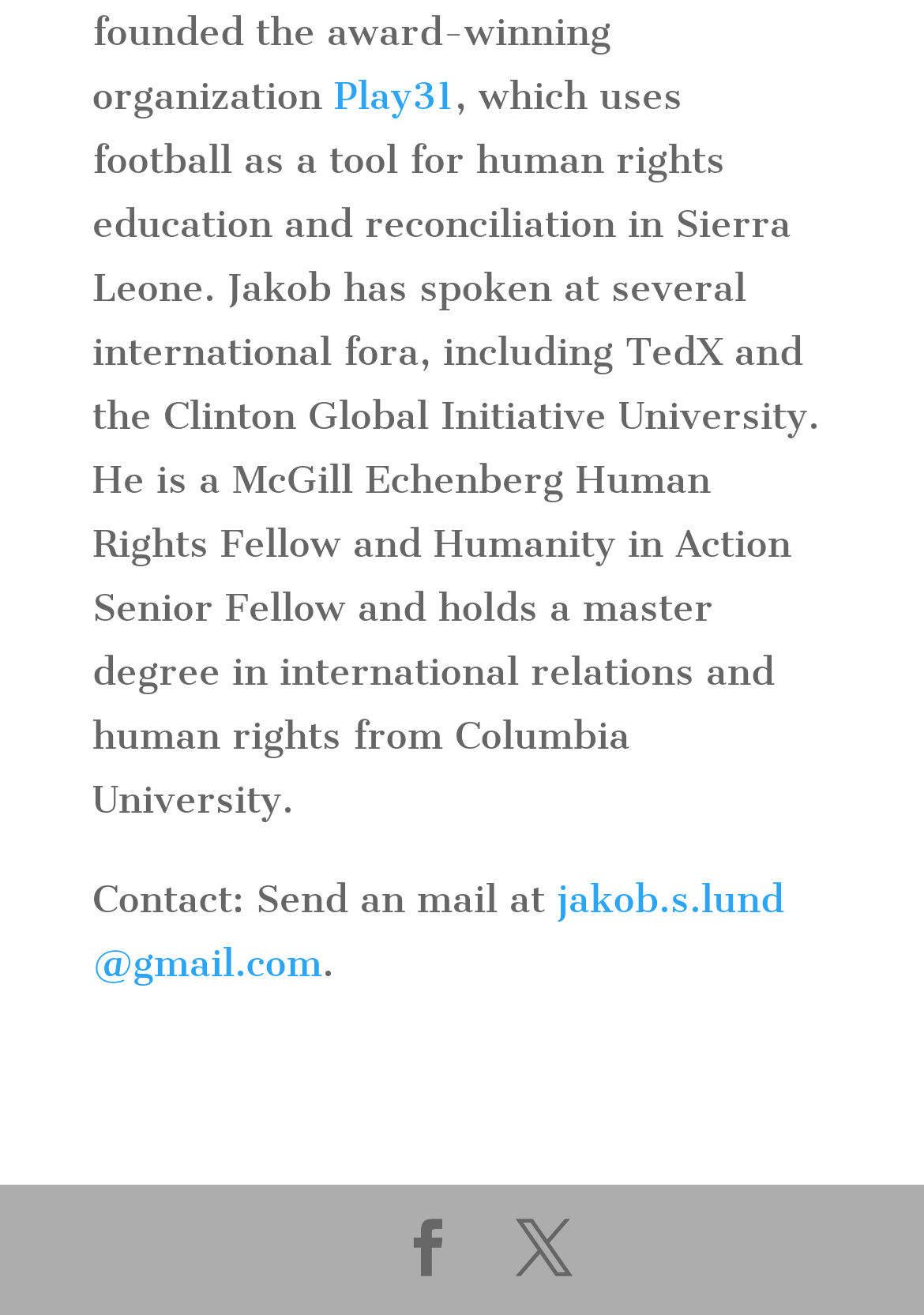How many social media links are present on the webpage?
Based on the image, provide a one-word or brief-phrase response.

2